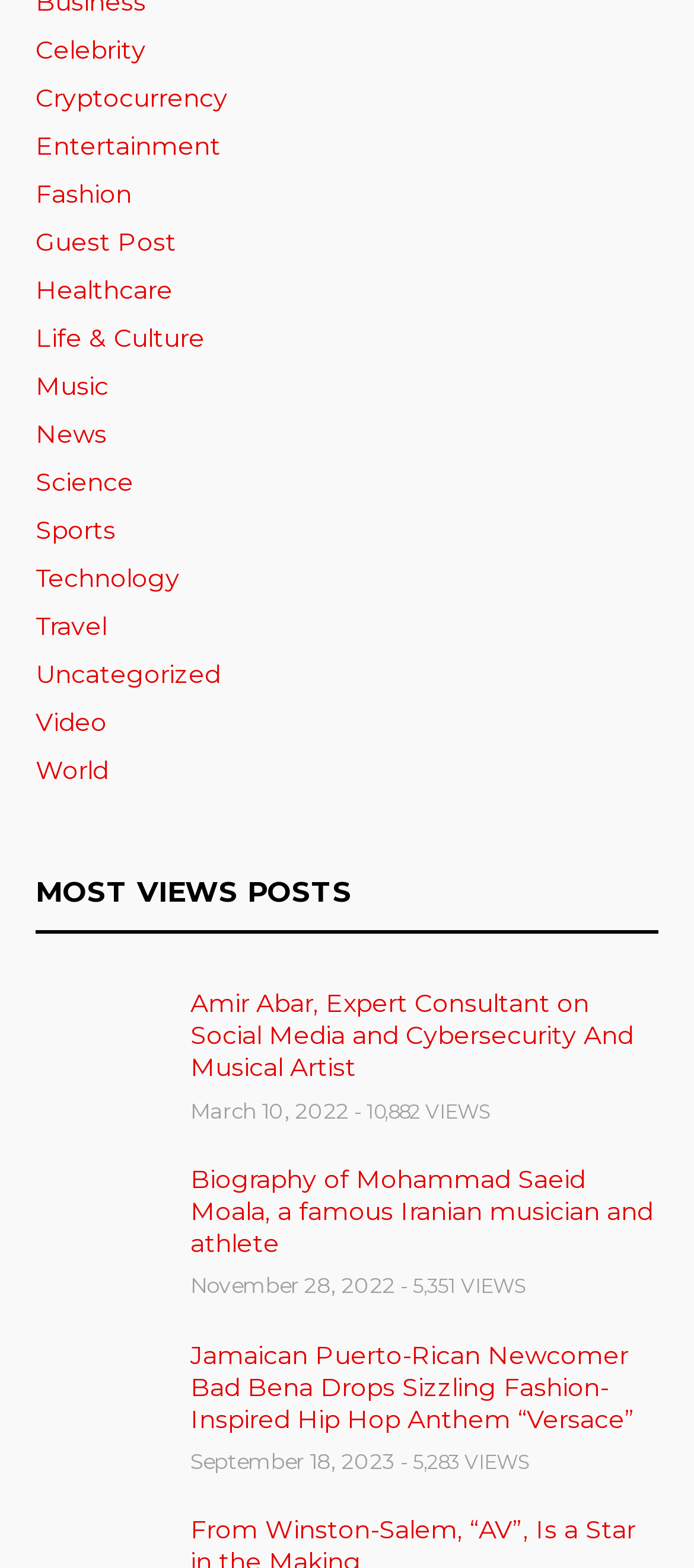Answer the question with a brief word or phrase:
How many views does the first post have?

10,882